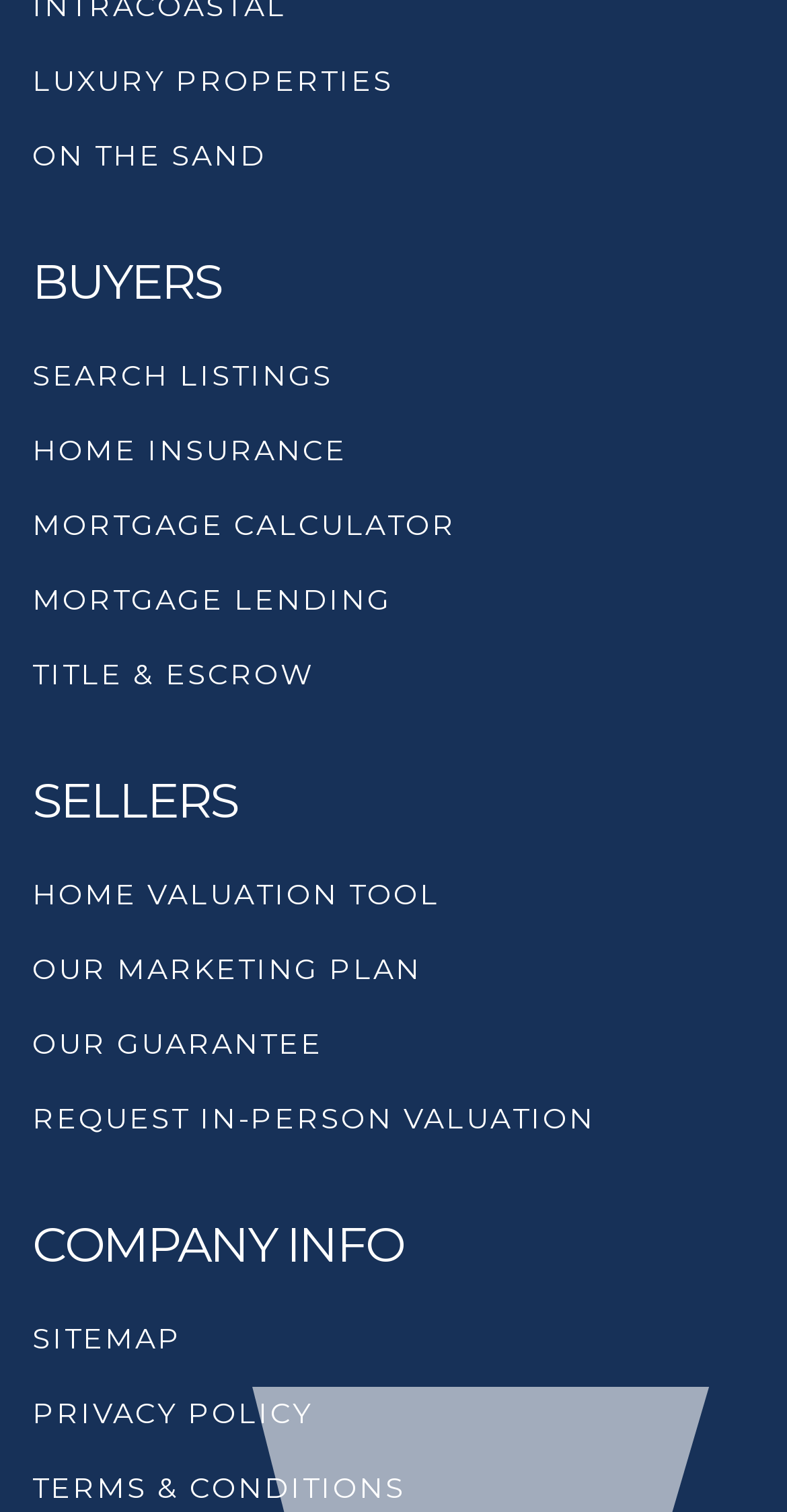Kindly determine the bounding box coordinates of the area that needs to be clicked to fulfill this instruction: "Learn about title and escrow".

[0.041, 0.432, 0.4, 0.46]